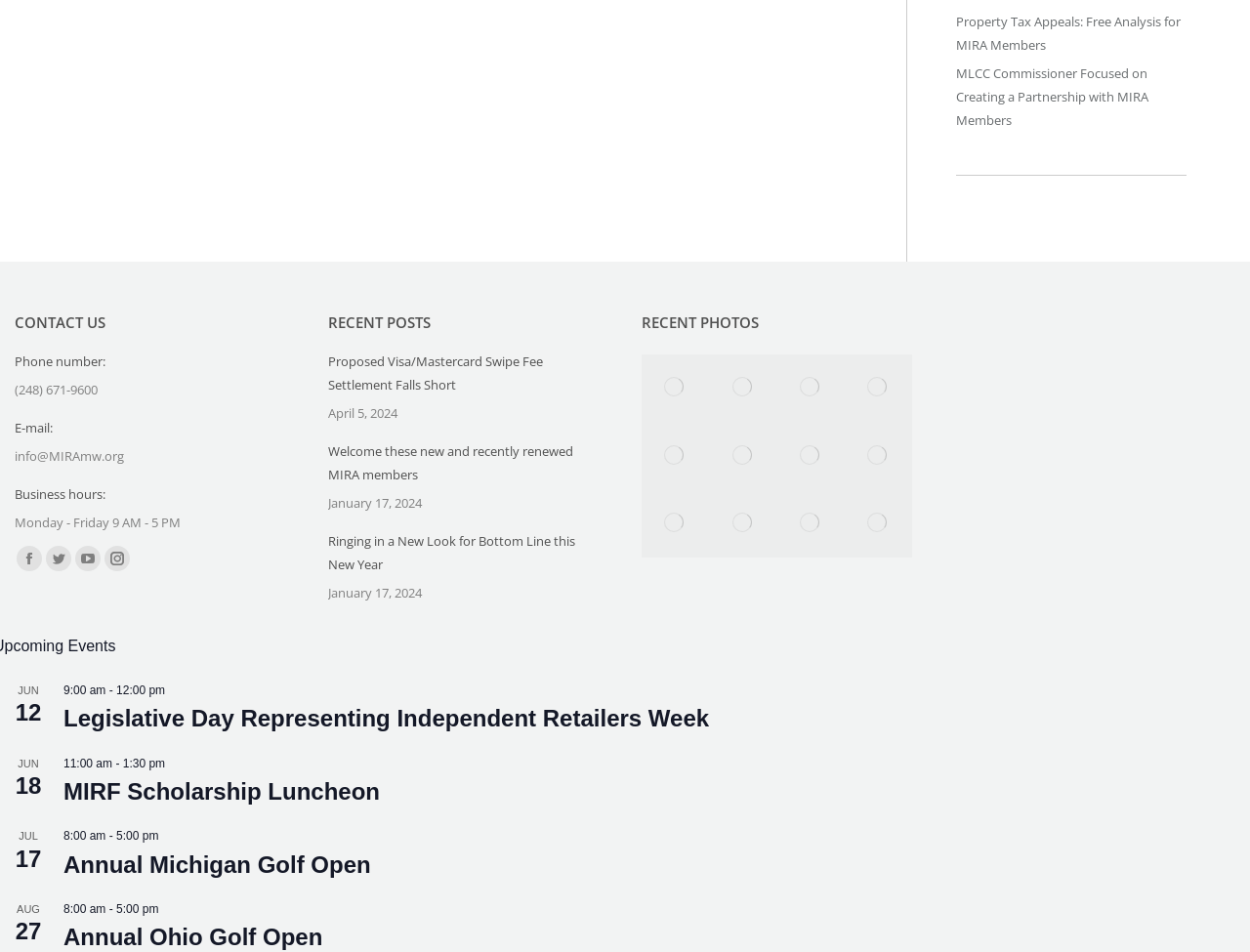Respond concisely with one word or phrase to the following query:
What is the phone number of MIRA?

(248) 671-9600